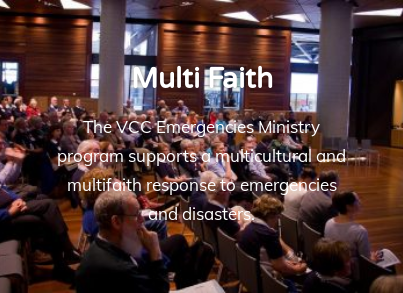What is the focus of the program?
Answer with a single word or phrase, using the screenshot for reference.

Multicultural and multifaith support